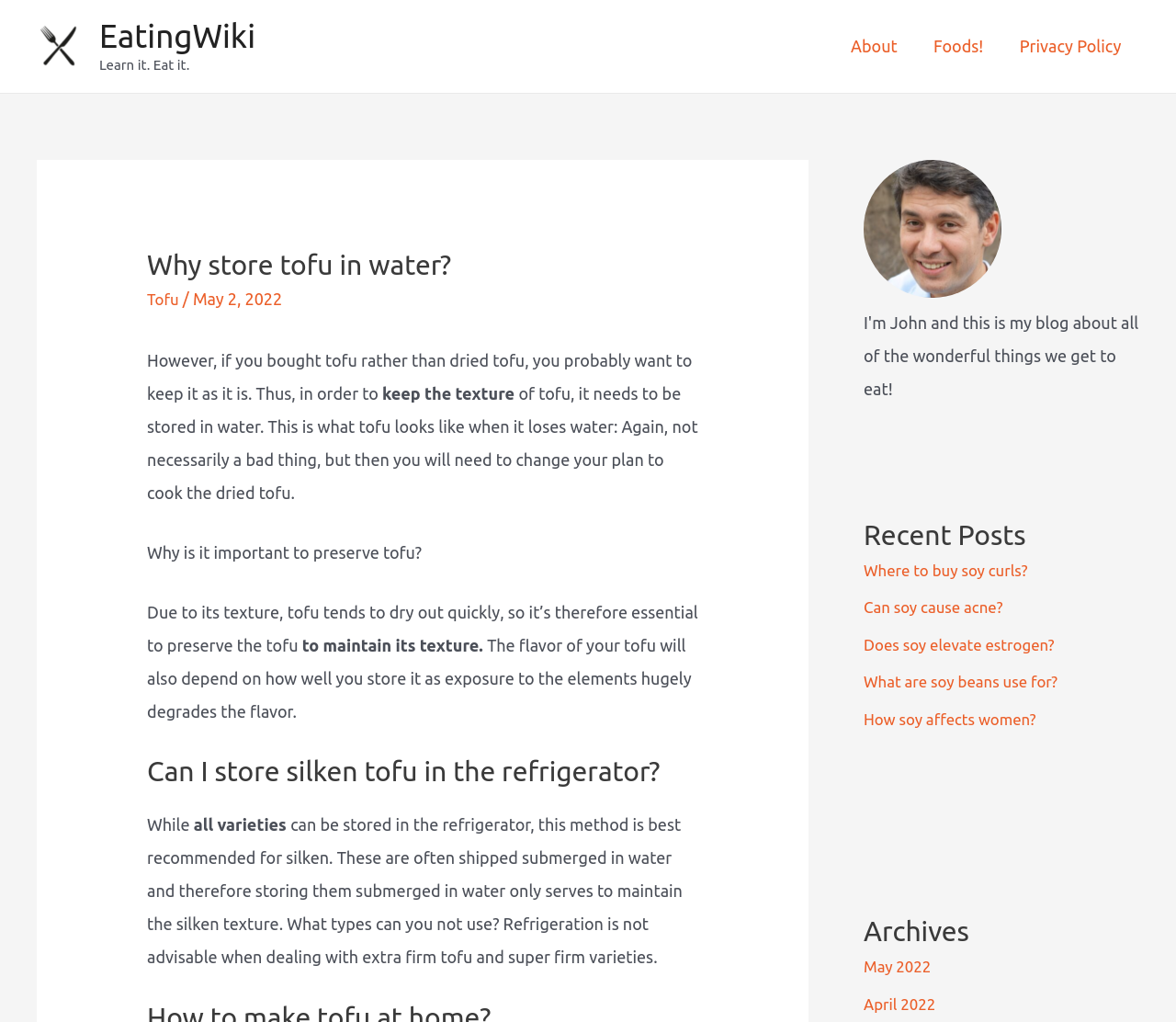Please determine the bounding box coordinates of the section I need to click to accomplish this instruction: "Click the 'Foods!' link".

[0.784, 0.014, 0.854, 0.077]